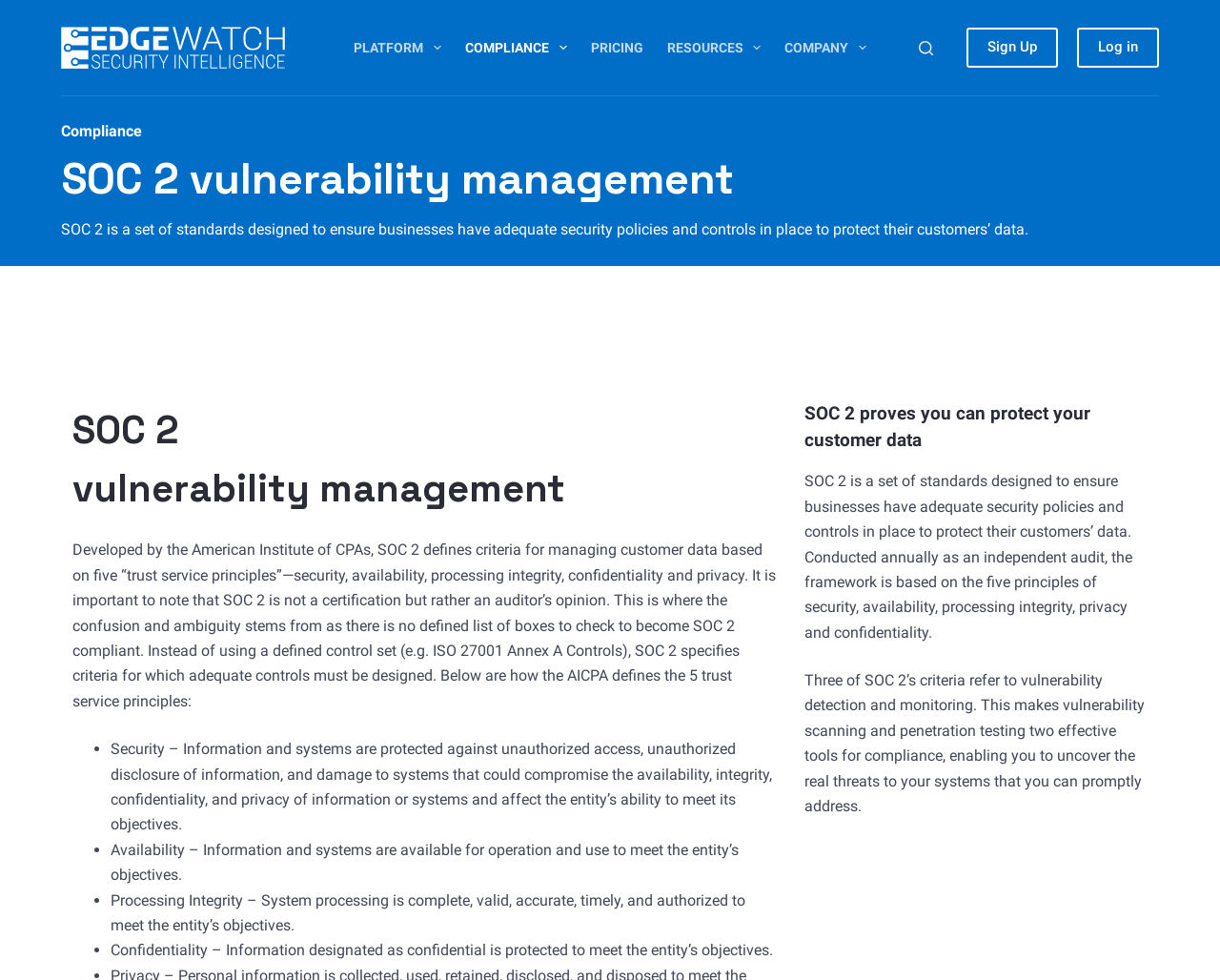Find and indicate the bounding box coordinates of the region you should select to follow the given instruction: "Click on the 'Log in' link".

[0.883, 0.028, 0.95, 0.069]